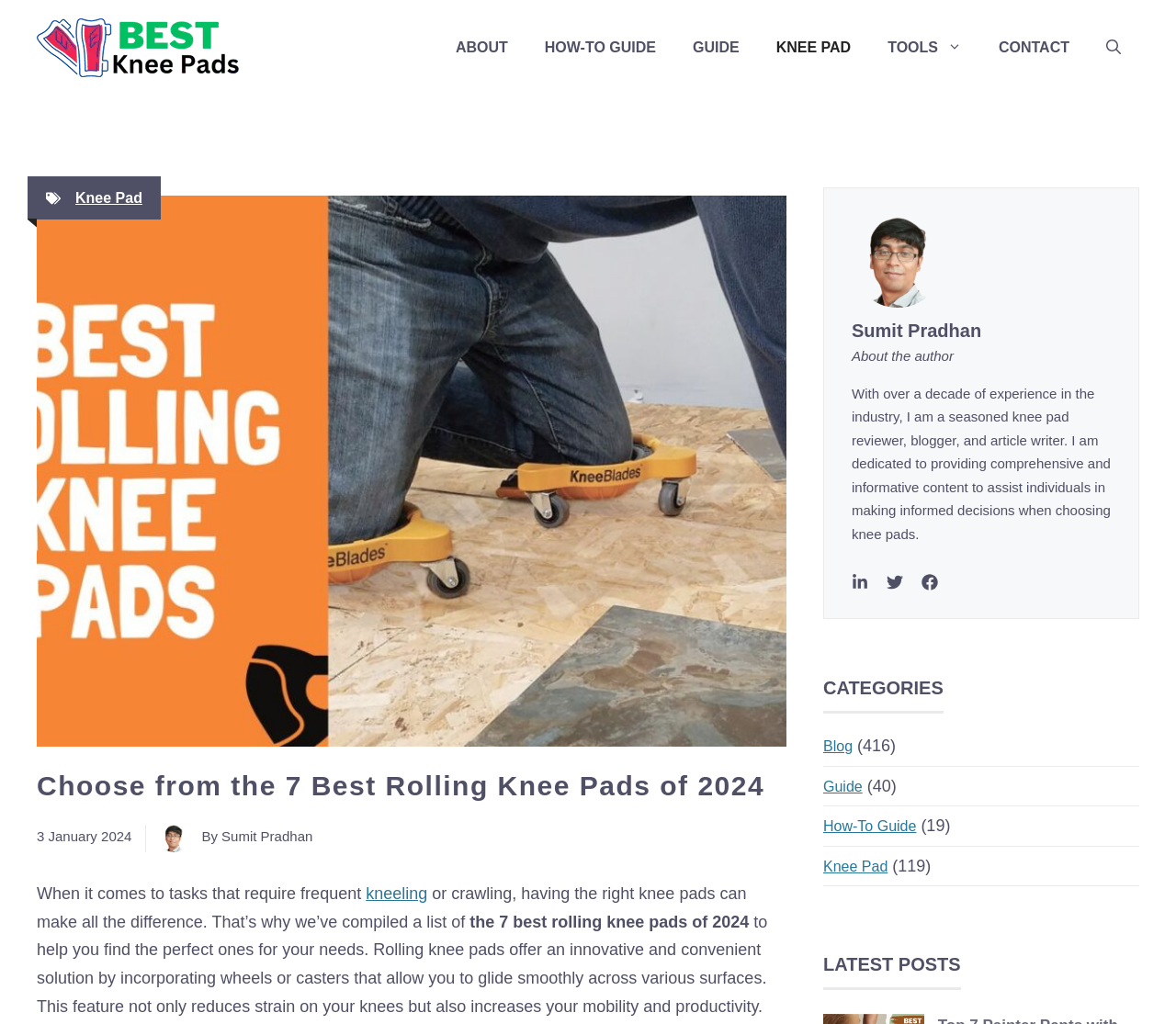Pinpoint the bounding box coordinates of the clickable element needed to complete the instruction: "Read the article by Sumit Pradhan". The coordinates should be provided as four float numbers between 0 and 1: [left, top, right, bottom].

[0.031, 0.864, 0.311, 0.882]